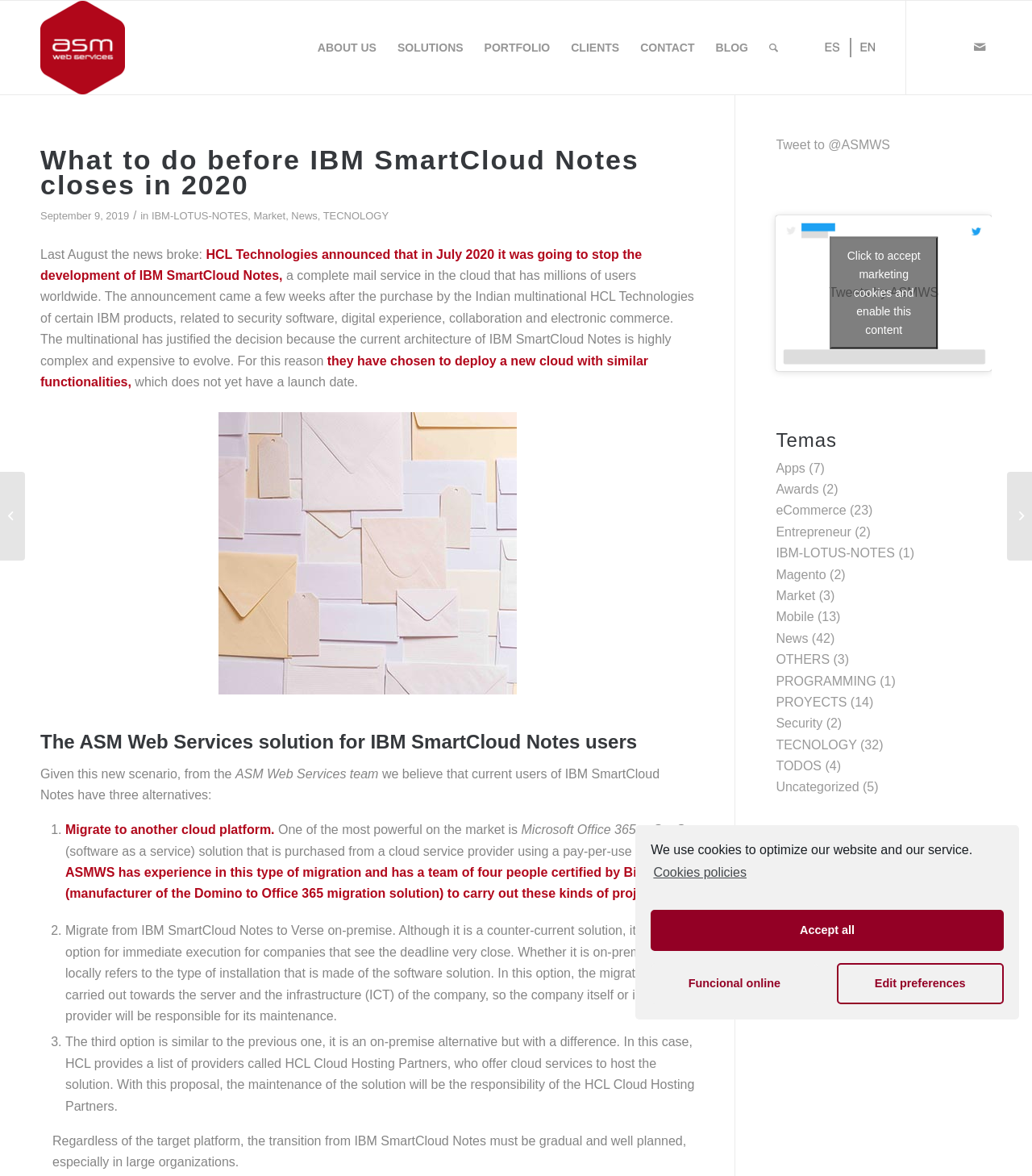Provide your answer to the question using just one word or phrase: How many certified people does ASMWS have to carry out migration projects?

Four